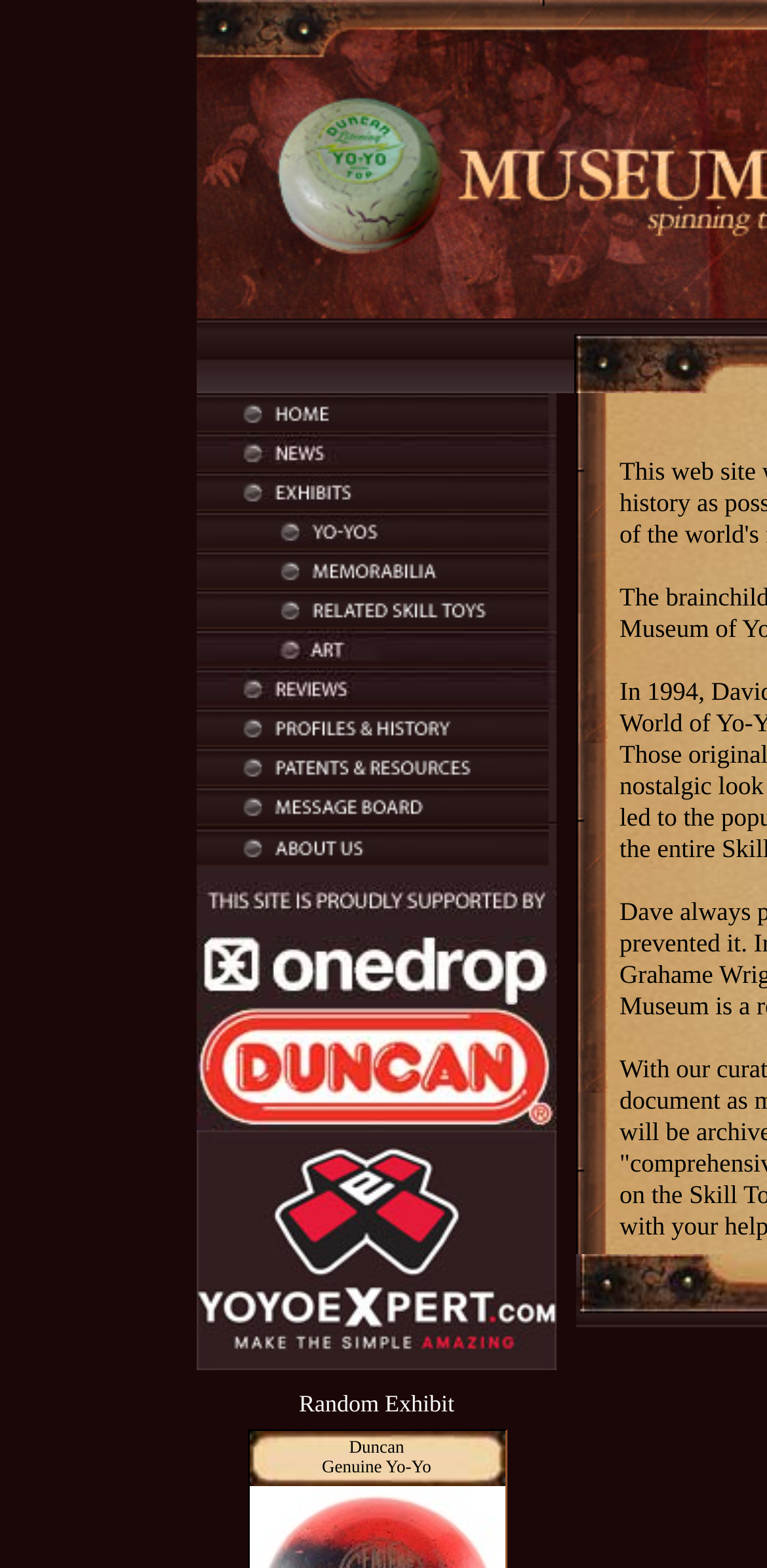What is the name of the museum?
Please respond to the question thoroughly and include all relevant details.

The name of the museum can be found at the top of the webpage, which is 'Museum of Yo-Yo History'.